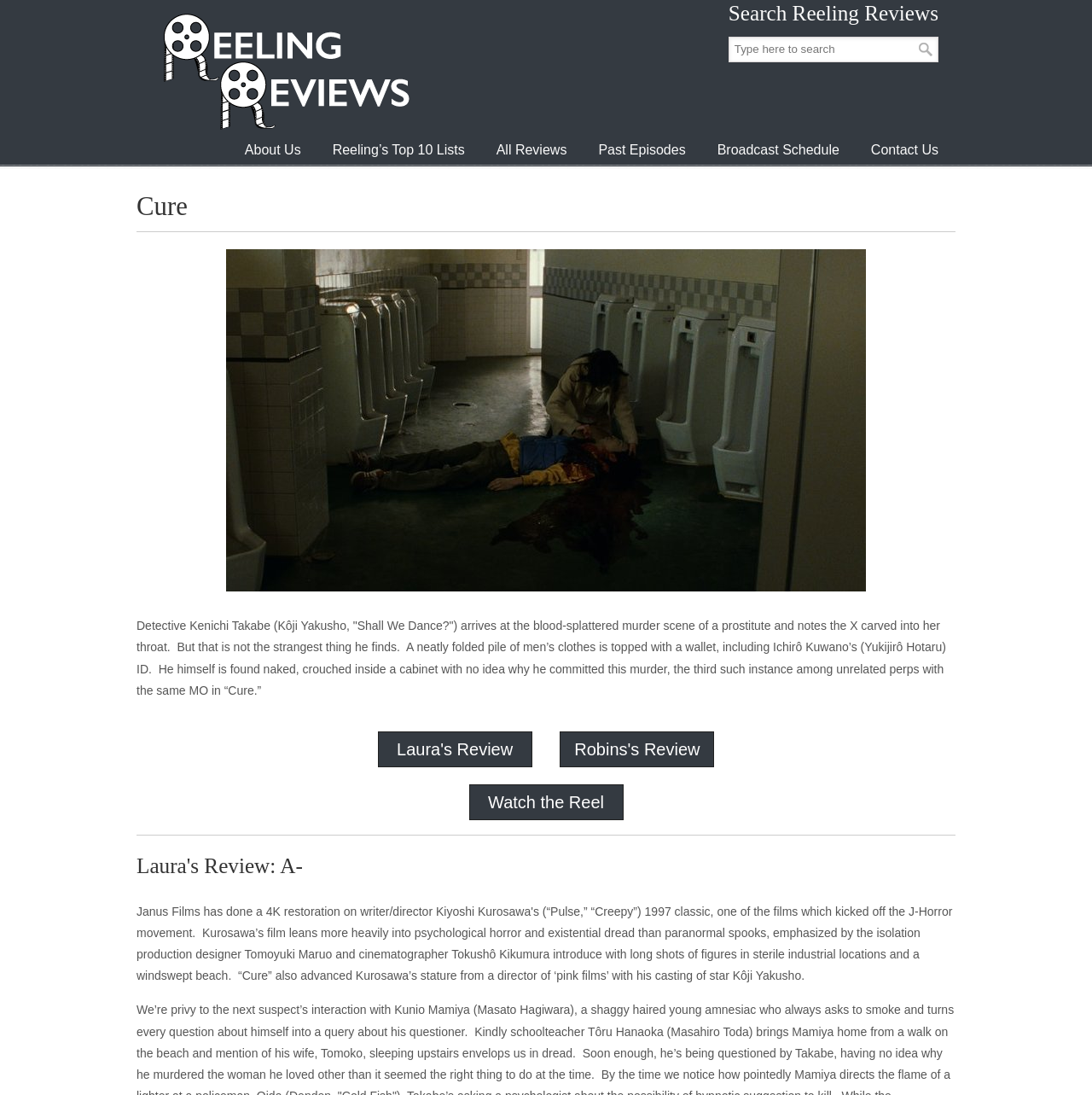Predict the bounding box of the UI element based on this description: "Watch the Reel".

[0.447, 0.724, 0.553, 0.741]